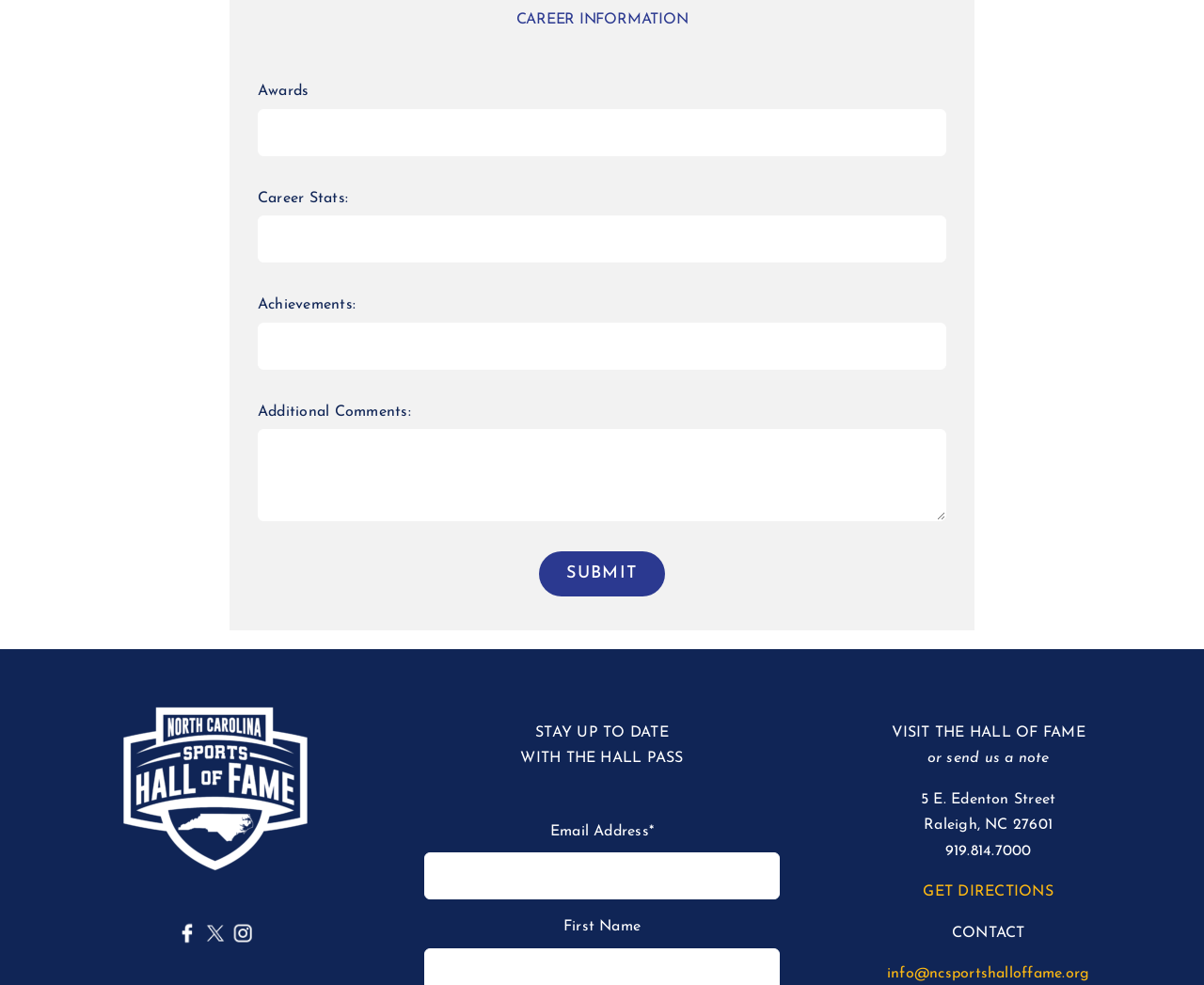What is the address mentioned on the webpage?
Answer the question with a single word or phrase, referring to the image.

5 E. Edenton Street, Raleigh, NC 27601